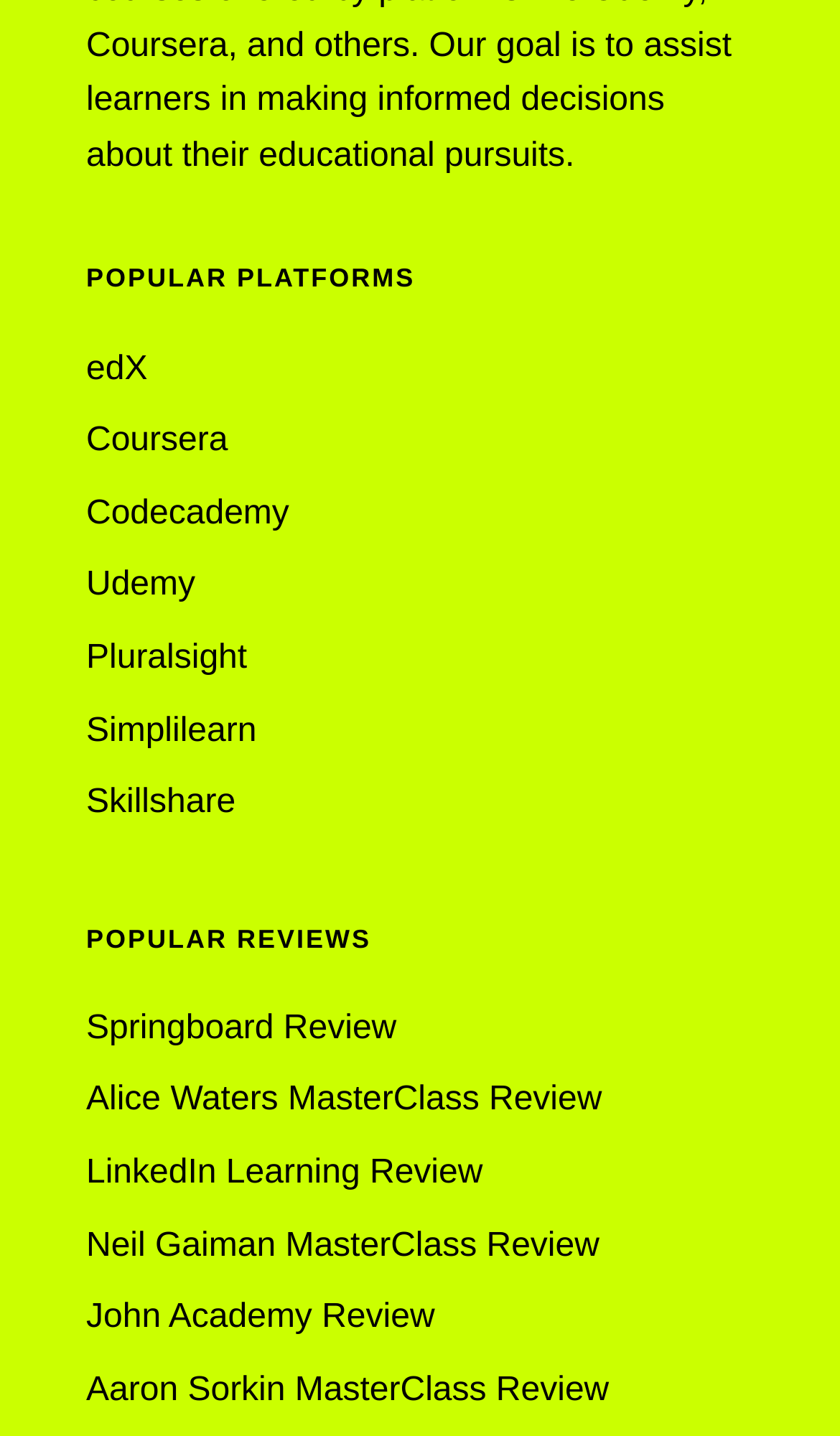Please predict the bounding box coordinates of the element's region where a click is necessary to complete the following instruction: "Go to the 'Shopping' link". The coordinates should be represented by four float numbers between 0 and 1, i.e., [left, top, right, bottom].

None